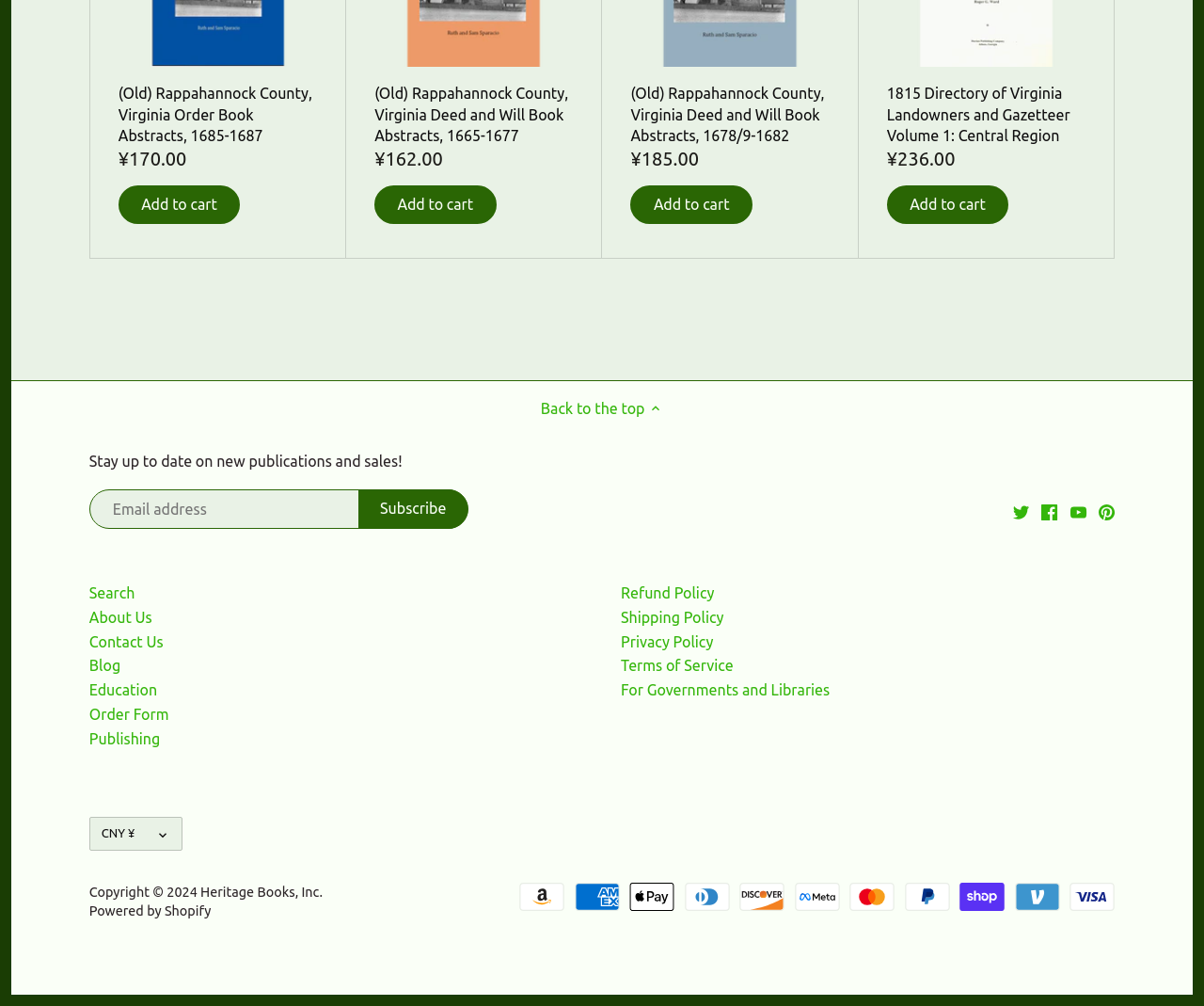Please analyze the image and give a detailed answer to the question:
What is the price of the first book?

The first book is '(Old) Rappahannock County, Virginia Order Book Abstracts, 1685-1687' and its price is ¥170.00, which is indicated by the StaticText element next to the book title.